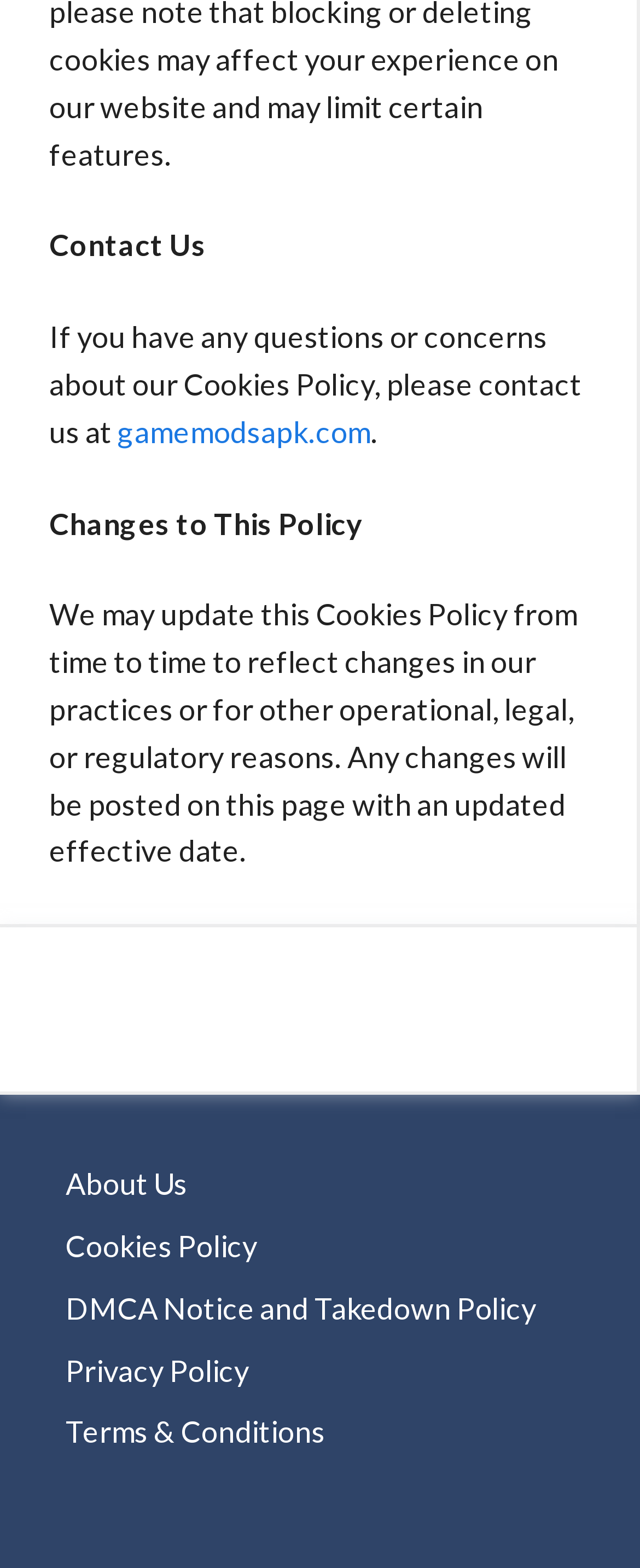What is the position of the 'Cookies Policy' link?
Based on the screenshot, give a detailed explanation to answer the question.

The 'Cookies Policy' link is positioned in the middle of the footer section, vertically aligned with the other links. Its y-coordinate values (0.783, 0.806) indicate that it is situated roughly in the middle of the footer section.